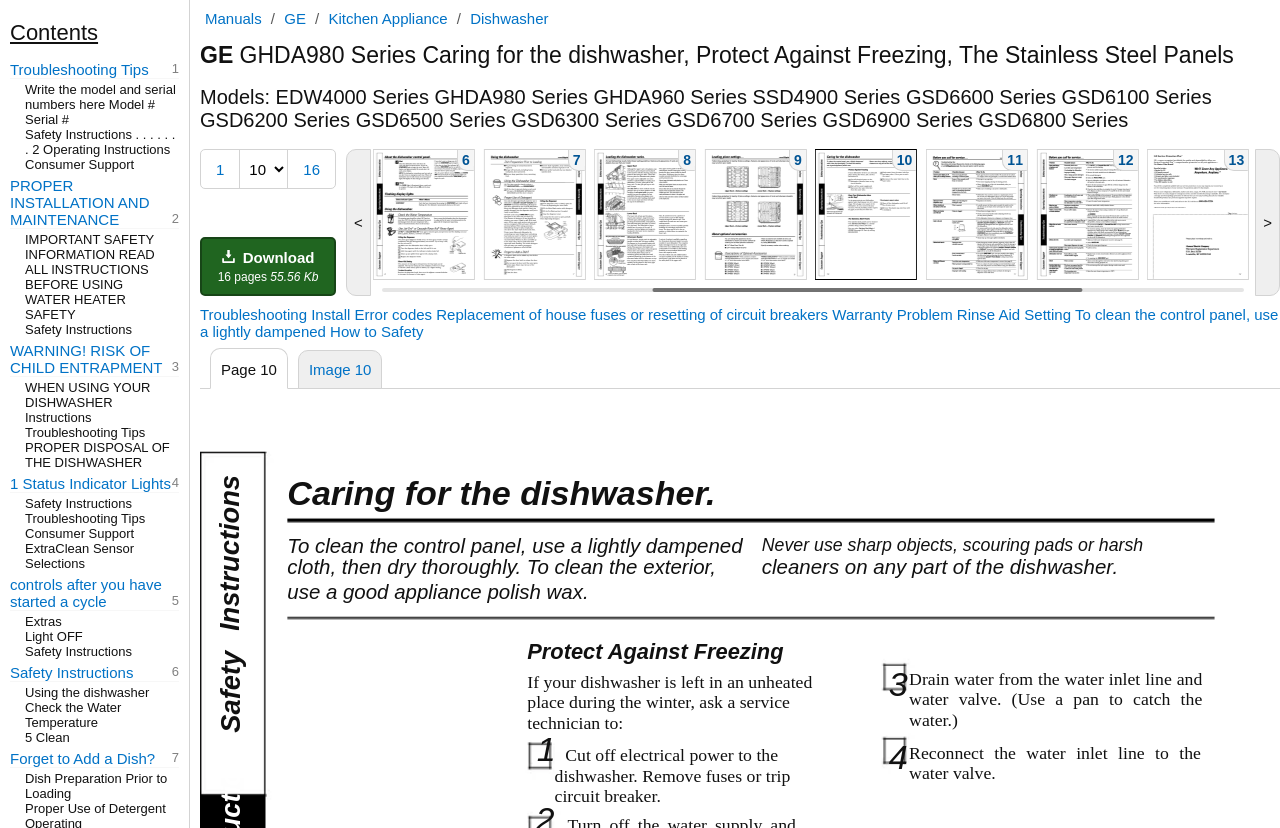Determine the bounding box coordinates of the clickable element necessary to fulfill the instruction: "Download 16 pages 55.56 Kb". Provide the coordinates as four float numbers within the 0 to 1 range, i.e., [left, top, right, bottom].

[0.156, 0.286, 0.263, 0.358]